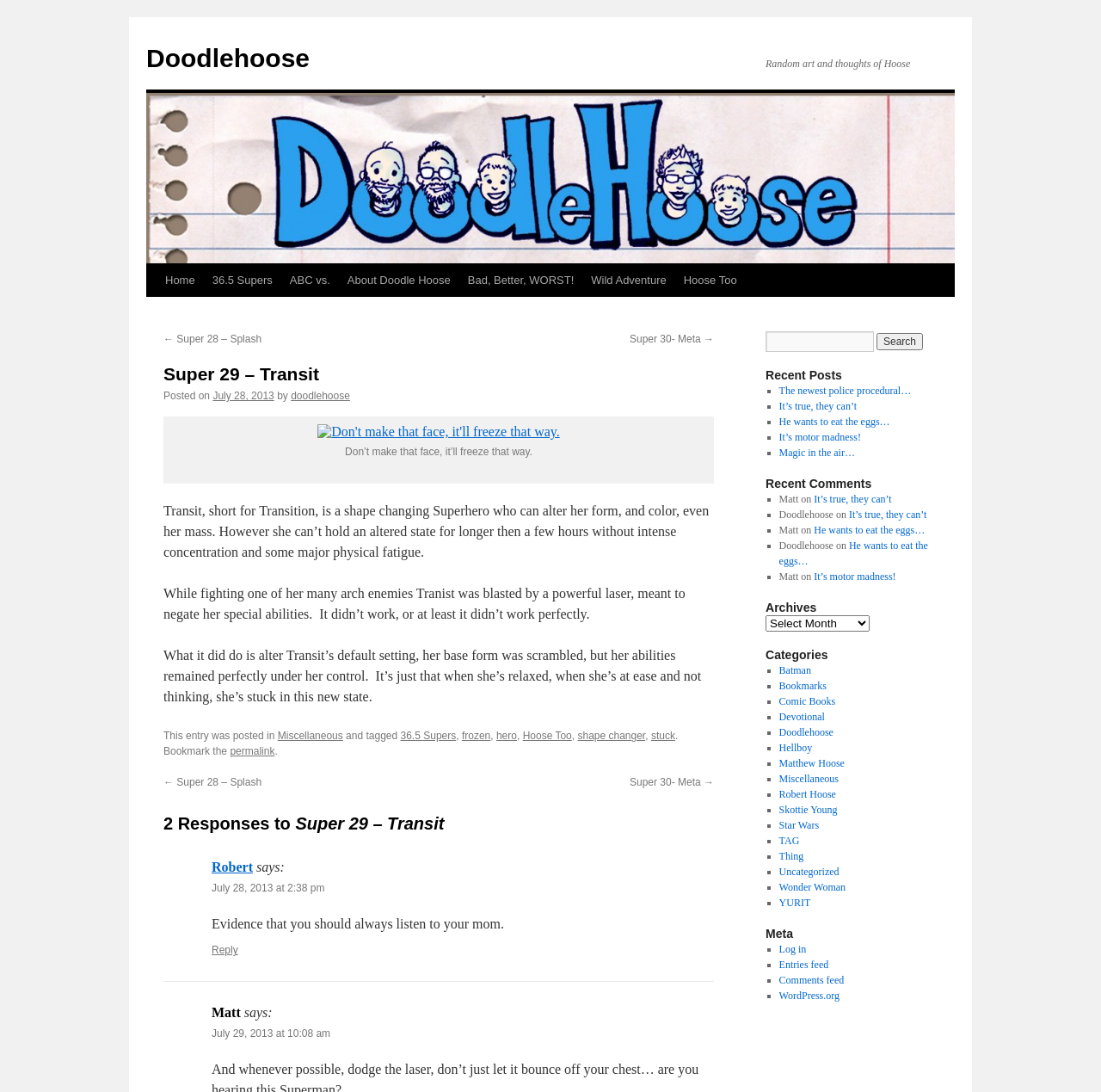Identify the bounding box coordinates of the area you need to click to perform the following instruction: "Search for something".

[0.695, 0.303, 0.794, 0.322]